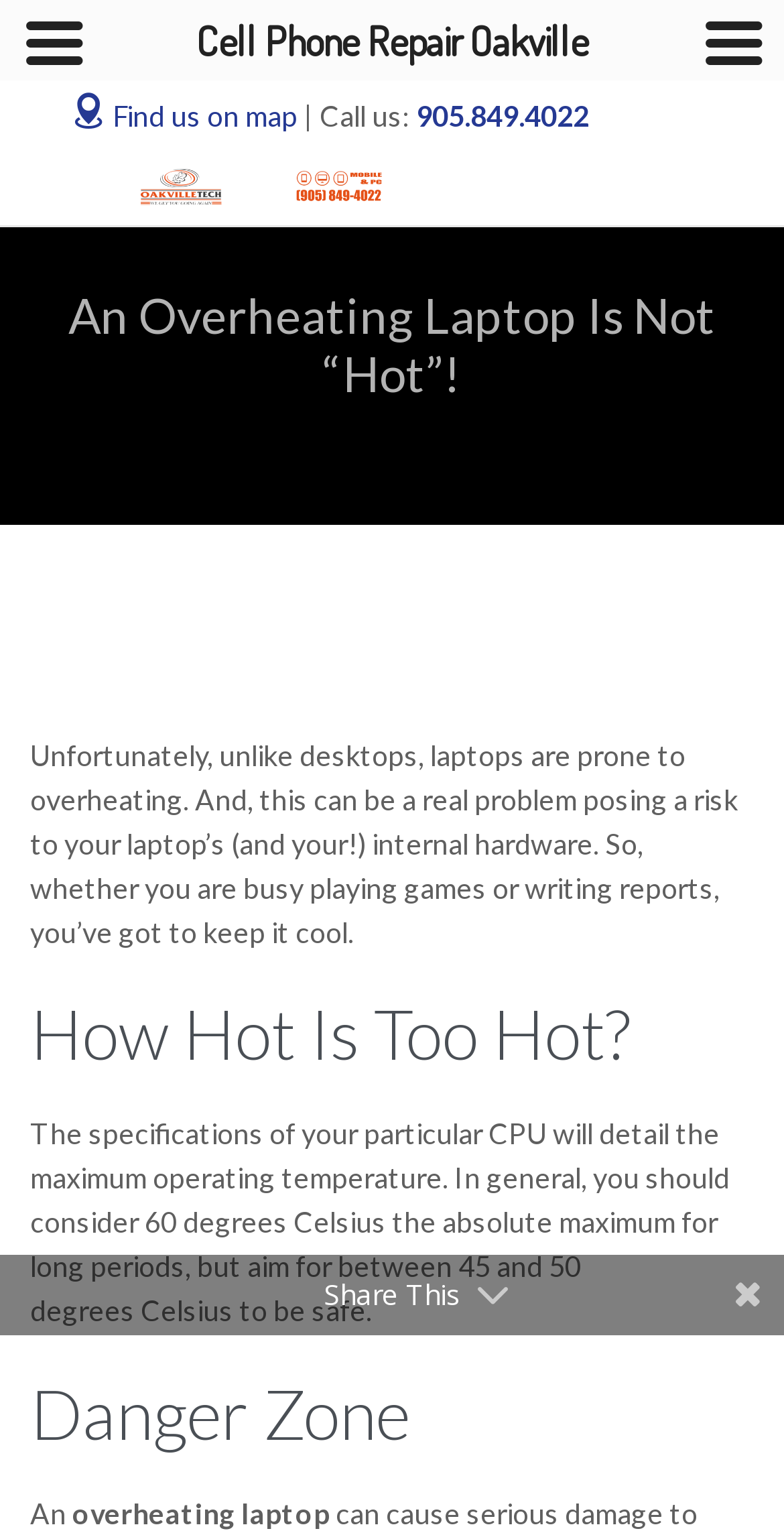Please determine the bounding box coordinates, formatted as (top-left x, top-left y, bottom-right x, bottom-right y), with all values as floating point numbers between 0 and 1. Identify the bounding box of the region described as: 905.849.4022

[0.531, 0.064, 0.751, 0.087]